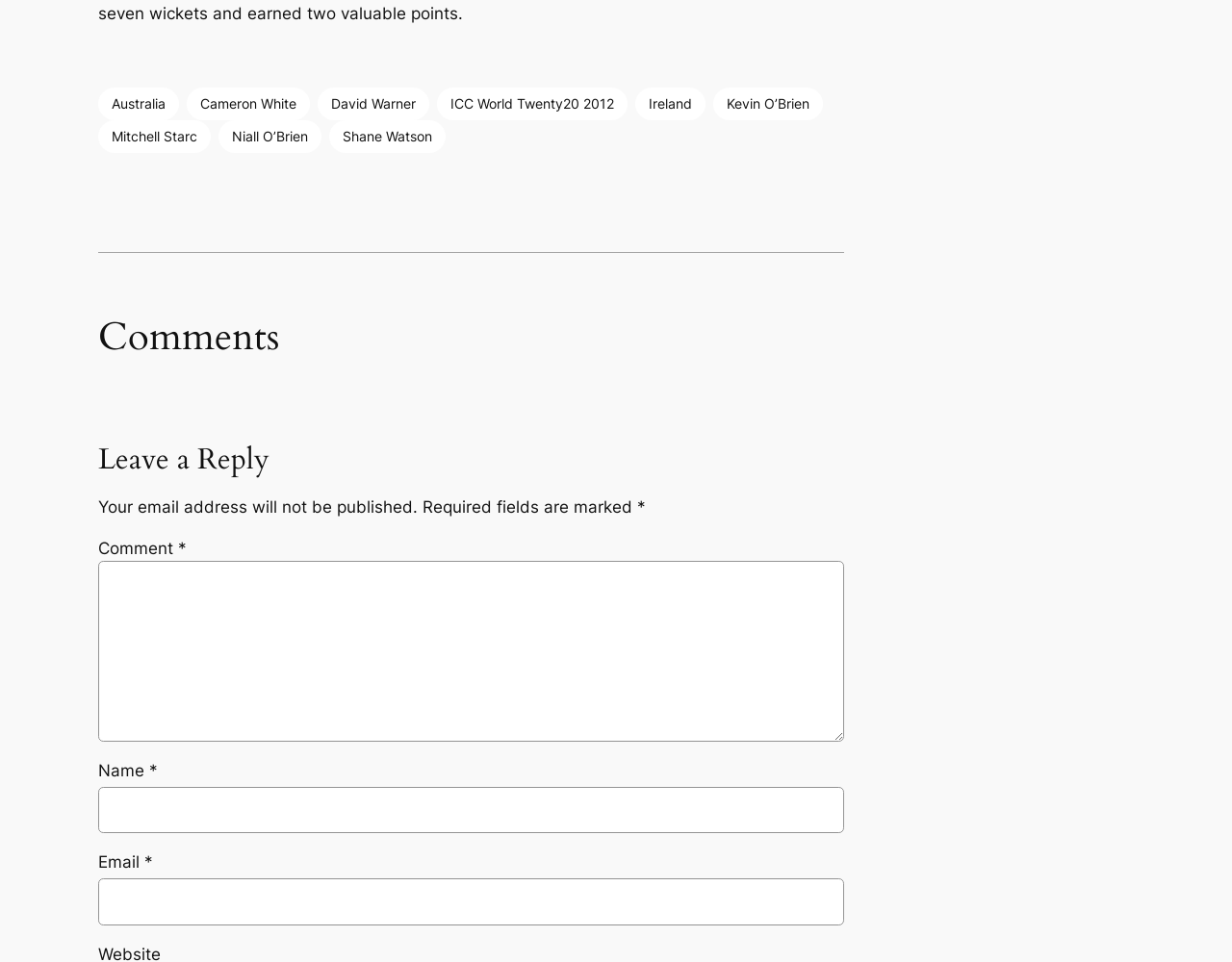Bounding box coordinates must be specified in the format (top-left x, top-left y, bottom-right x, bottom-right y). All values should be floating point numbers between 0 and 1. What are the bounding box coordinates of the UI element described as: ICC World Twenty20 2012

[0.355, 0.091, 0.51, 0.125]